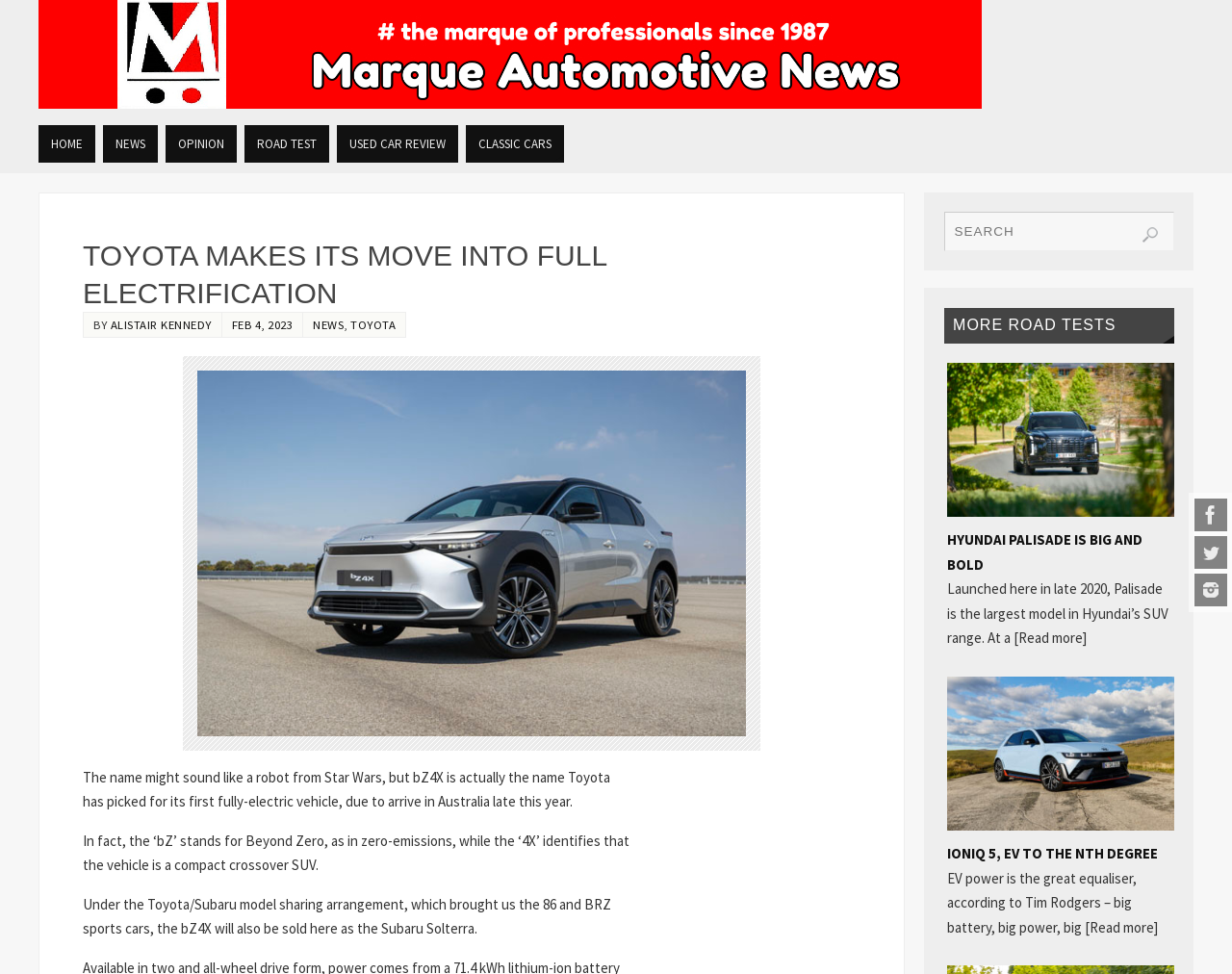Please find and generate the text of the main header of the webpage.

TOYOTA MAKES ITS MOVE INTO FULL ELECTRIFICATION